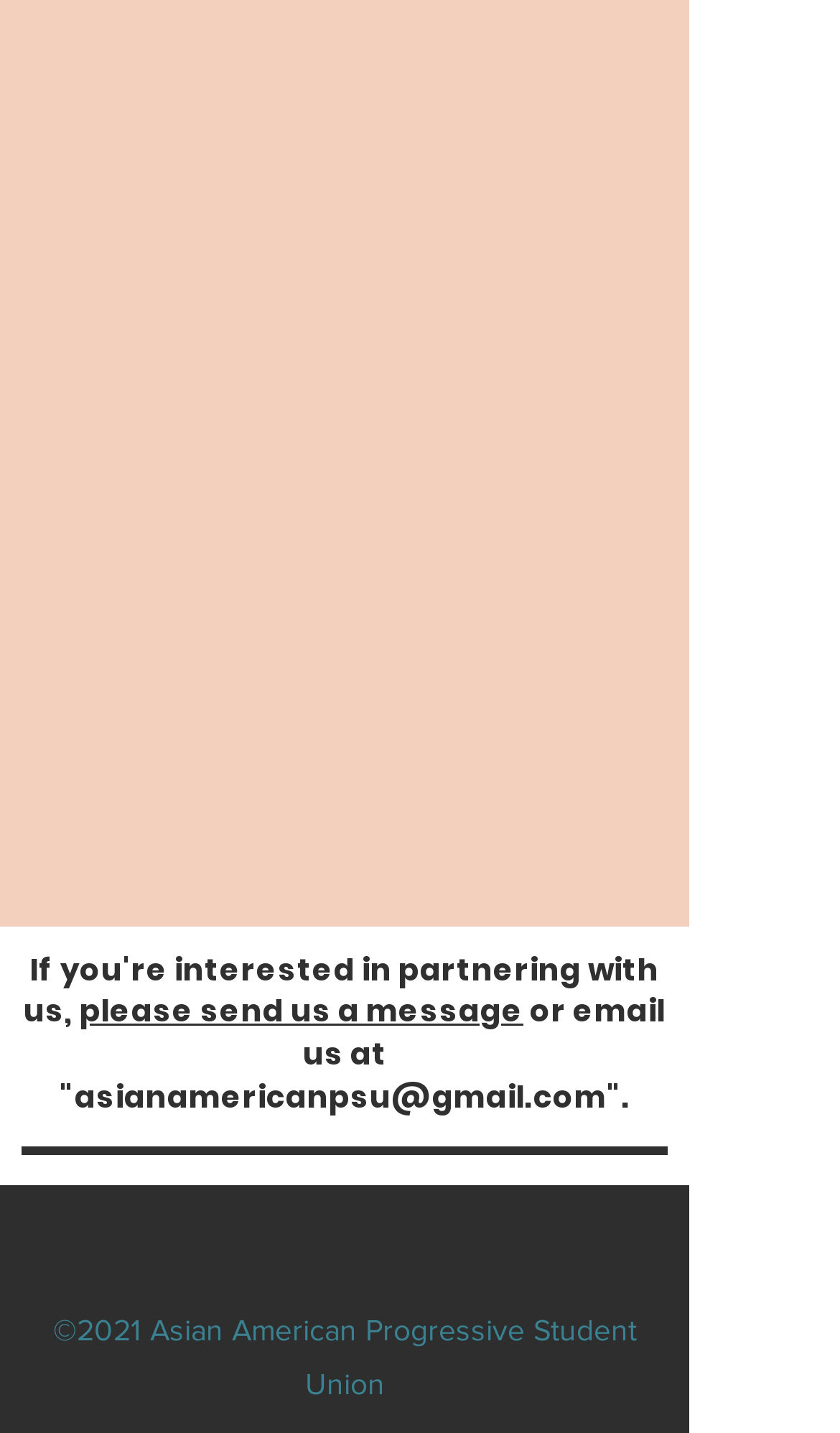How many links are in the heading?
Use the image to give a comprehensive and detailed response to the question.

The heading element contains two links, 'please send us a message' and 'asianamericanpsu@gmail.com', which can be identified by their link types and OCR text.